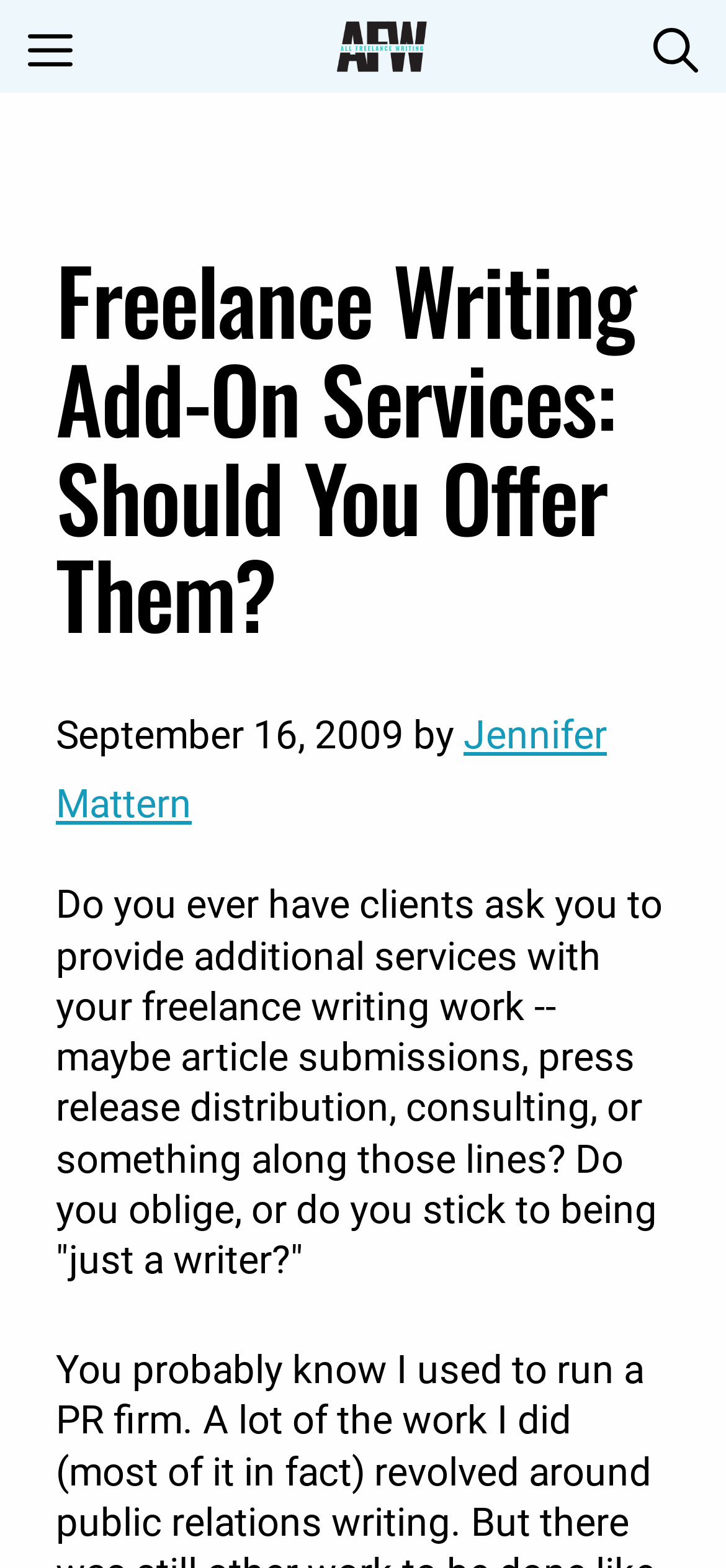Answer in one word or a short phrase: 
Who is the author of the article?

Jennifer Mattern